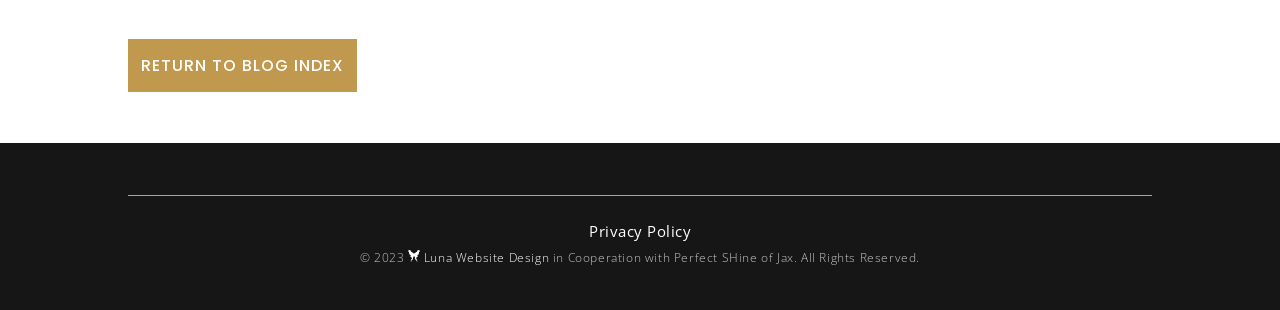Provide the bounding box for the UI element matching this description: "RETURN TO BLOG INDEX".

[0.1, 0.127, 0.279, 0.297]